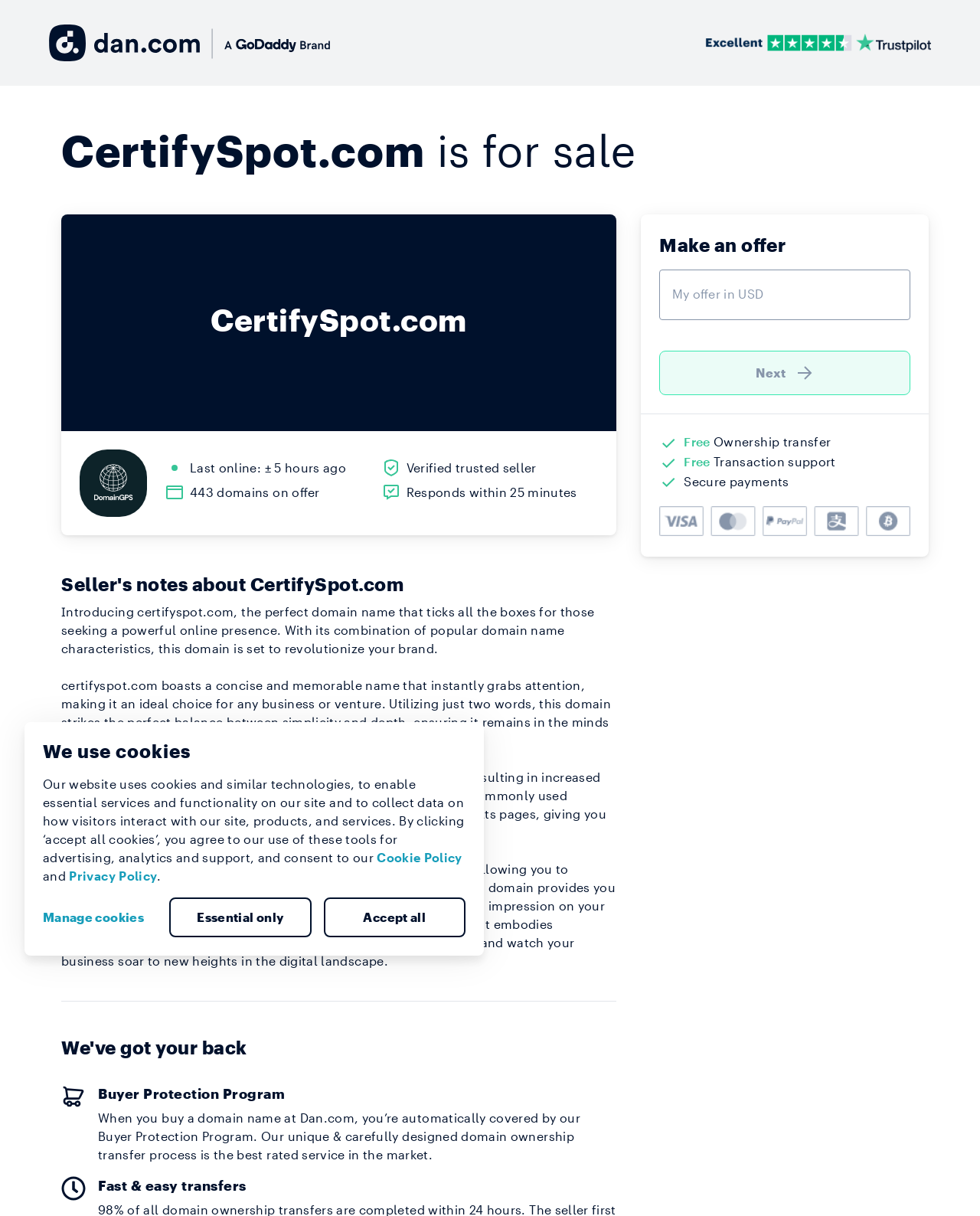Find the bounding box coordinates of the UI element according to this description: "Accept all".

[0.33, 0.738, 0.475, 0.771]